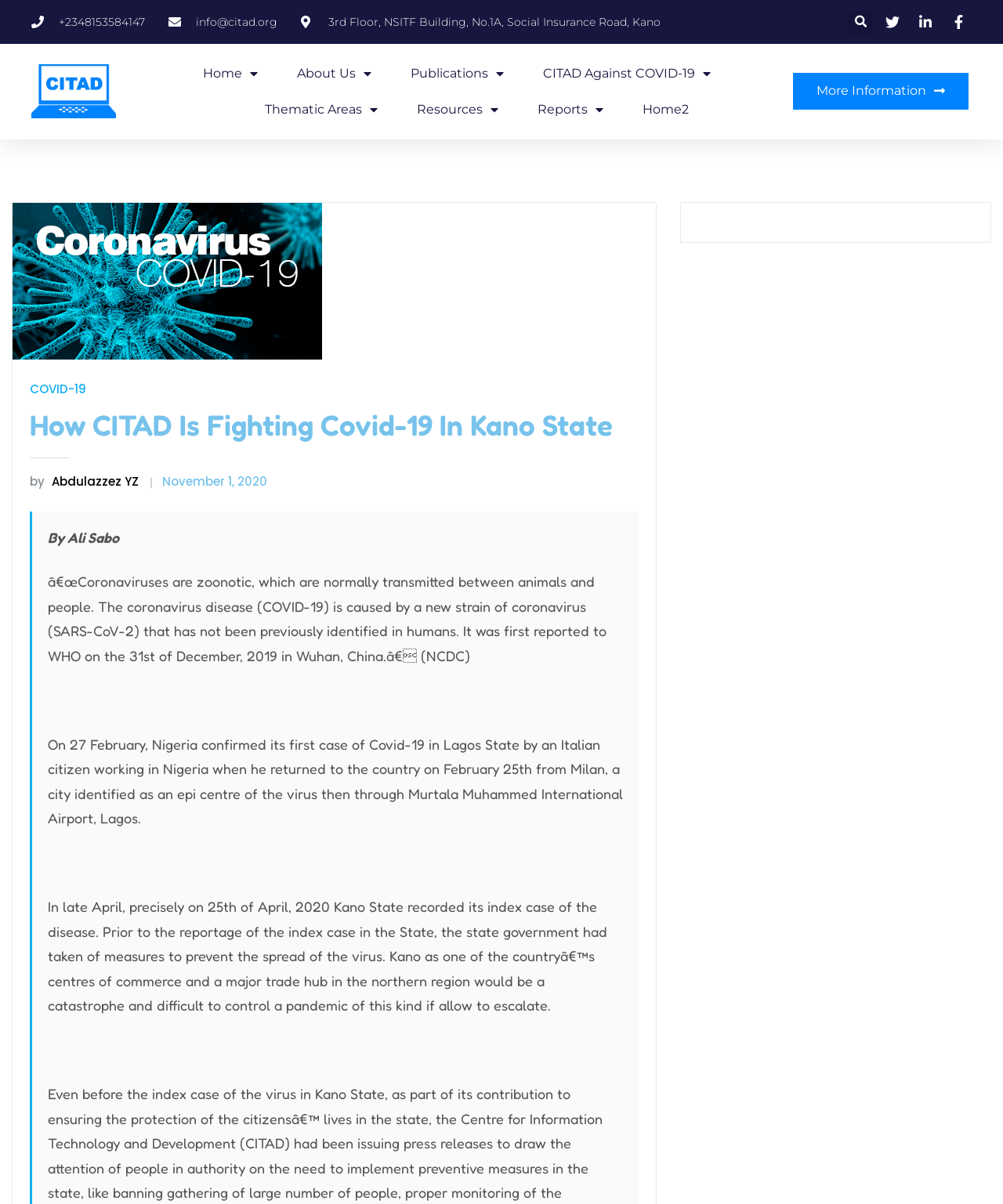What is the address of CITAD?
We need a detailed and exhaustive answer to the question. Please elaborate.

The address of CITAD is located at the top of the webpage, which is 3rd Floor, NSITF Building, No.1A, Social Insurance Road, Kano.